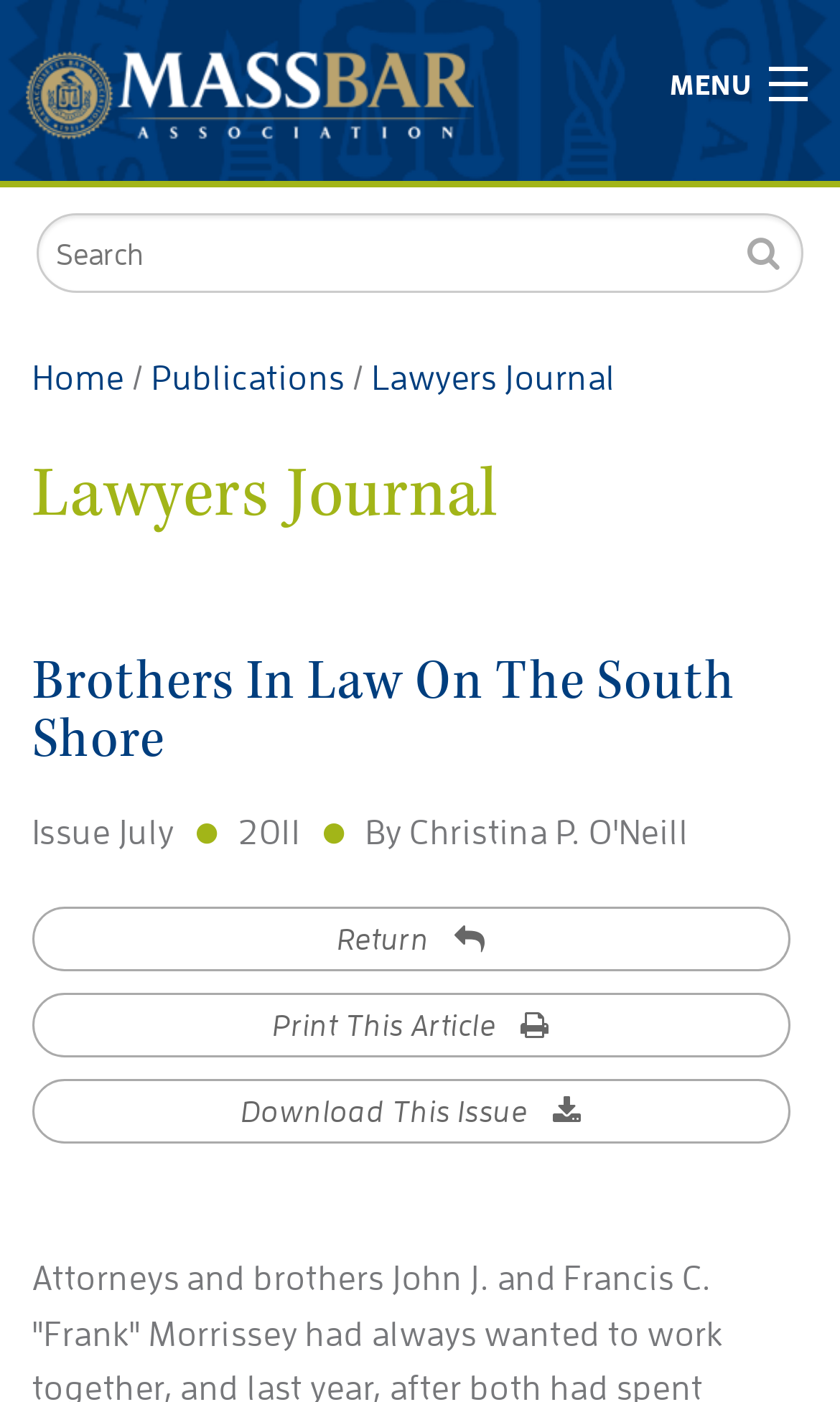Please provide the bounding box coordinates for the element that needs to be clicked to perform the instruction: "Download This Issue". The coordinates must consist of four float numbers between 0 and 1, formatted as [left, top, right, bottom].

[0.038, 0.77, 0.941, 0.816]